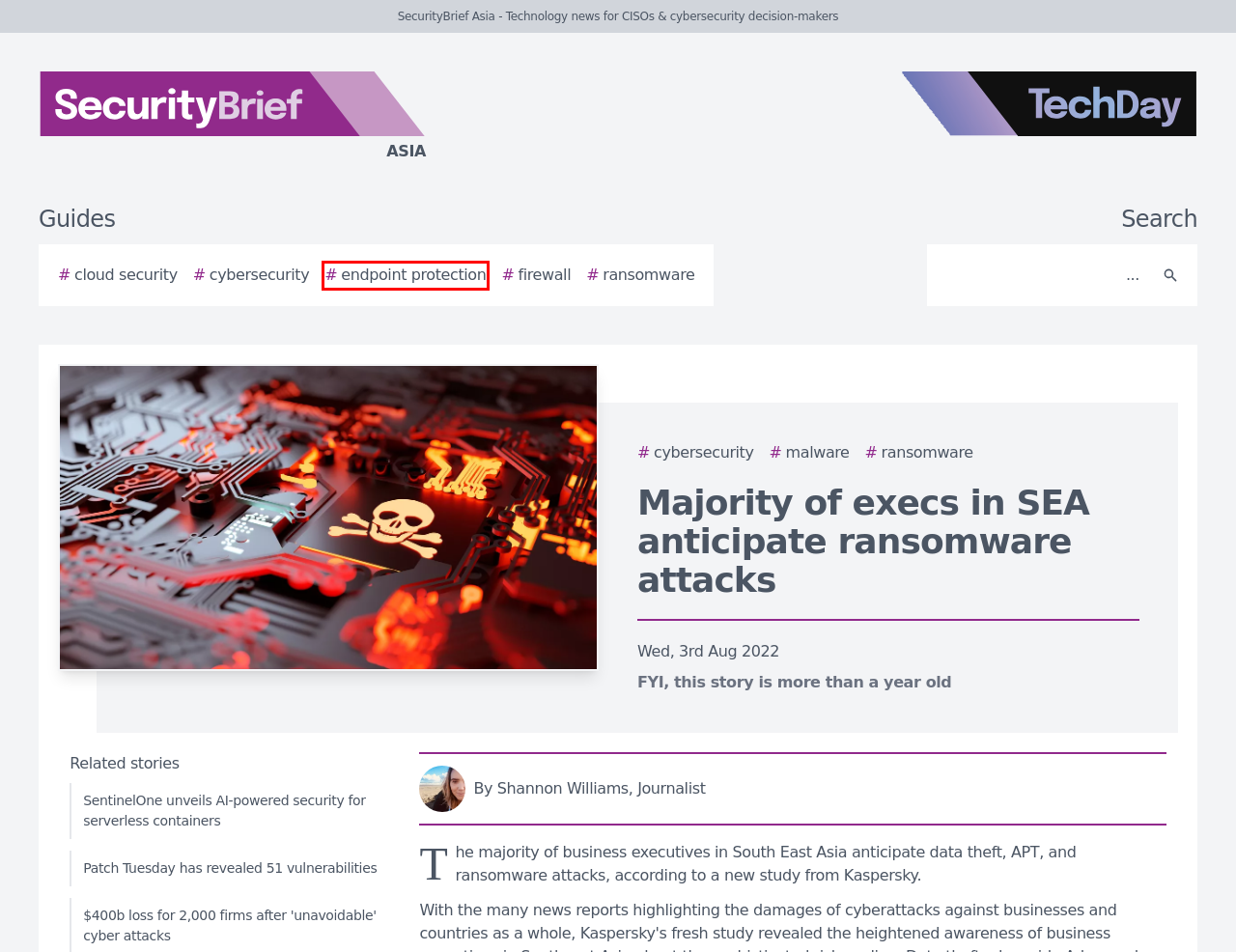You have a screenshot showing a webpage with a red bounding box around a UI element. Choose the webpage description that best matches the new page after clicking the highlighted element. Here are the options:
A. The 2024 Ultimate Guide to Cybersecurity
B. The 2024 Ultimate Guide to Endpoint Protection
C. The 2024 Ultimate Guide to Cloud Security
D. The 2024 Ultimate Guide to Ransomware
E. The 2024 Ultimate Guide to Firewall
F. The 2024 Ultimate Guide to Malware
G. TechDay Australia - Australia's technology news network
H. TechDay Asia - Asia's technology news network

B